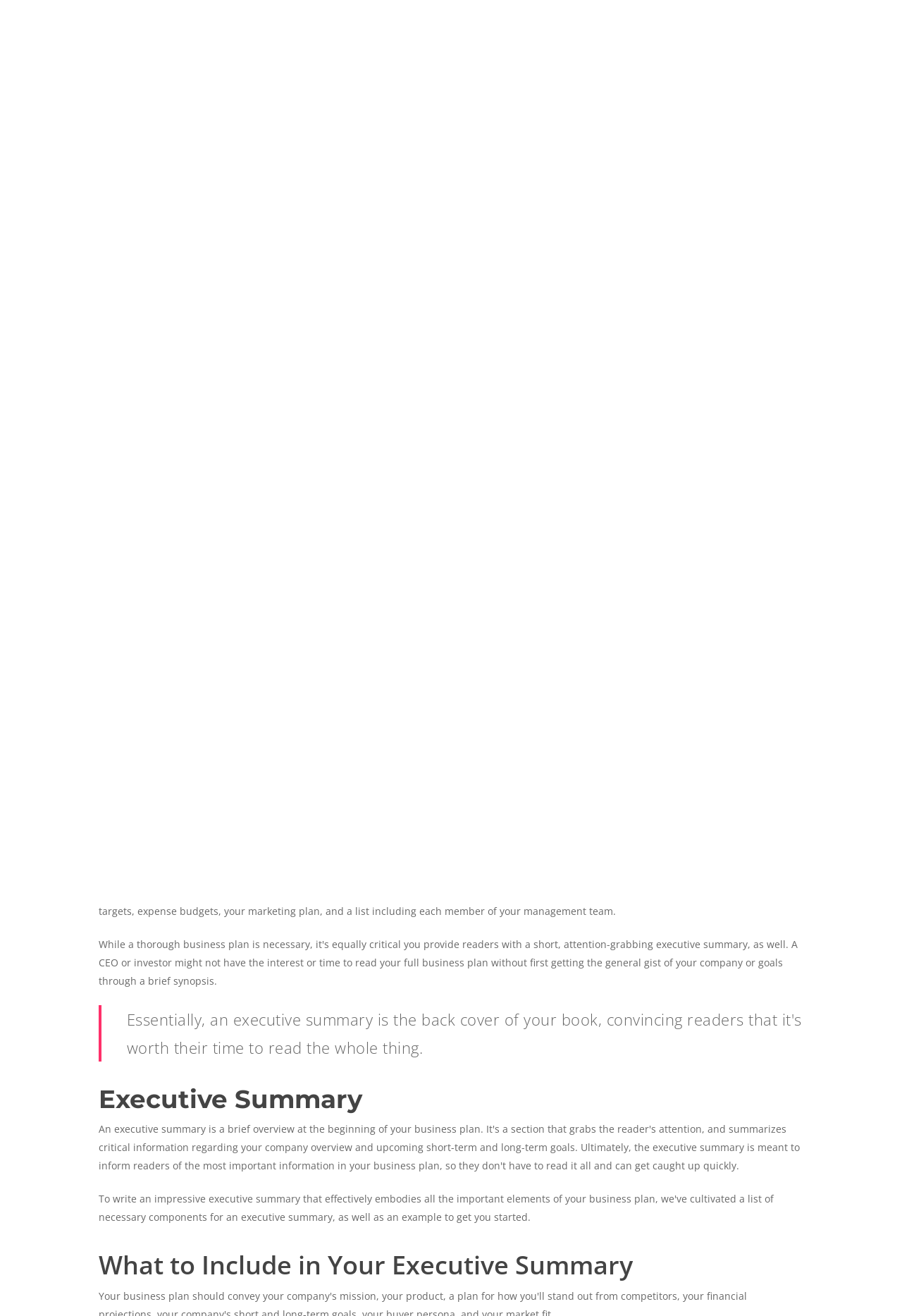Describe all the visual and textual components of the webpage comprehensively.

This webpage is about creating an incredibly well-written executive summary, with an example provided. At the top, there is a logo image and a navigation menu with links to various sections of the website, including Home, Industries, Services, Academy, Estimate Prices, Quiz, and Contact. Below the navigation menu, there is a heading that matches the title of the webpage.

The main content of the webpage starts with a brief introduction, followed by a link to a related article about inbound marketing. The author's name, "sharky", and the publication date, "12th December 2018", are displayed below the introduction. There is also a link to comments, which indicates that there are no comments on the article.

The article itself is divided into sections, with headings such as "Executive Summary" and "What to Include in Your Executive Summary". The content includes a mix of text and links, with one link leading to a free business plan template and checklist. There is also an image associated with this link. Additionally, there is a blockquote section that stands out from the rest of the content.

Overall, the webpage is focused on providing guidance on writing an effective executive summary, with supporting information and resources.